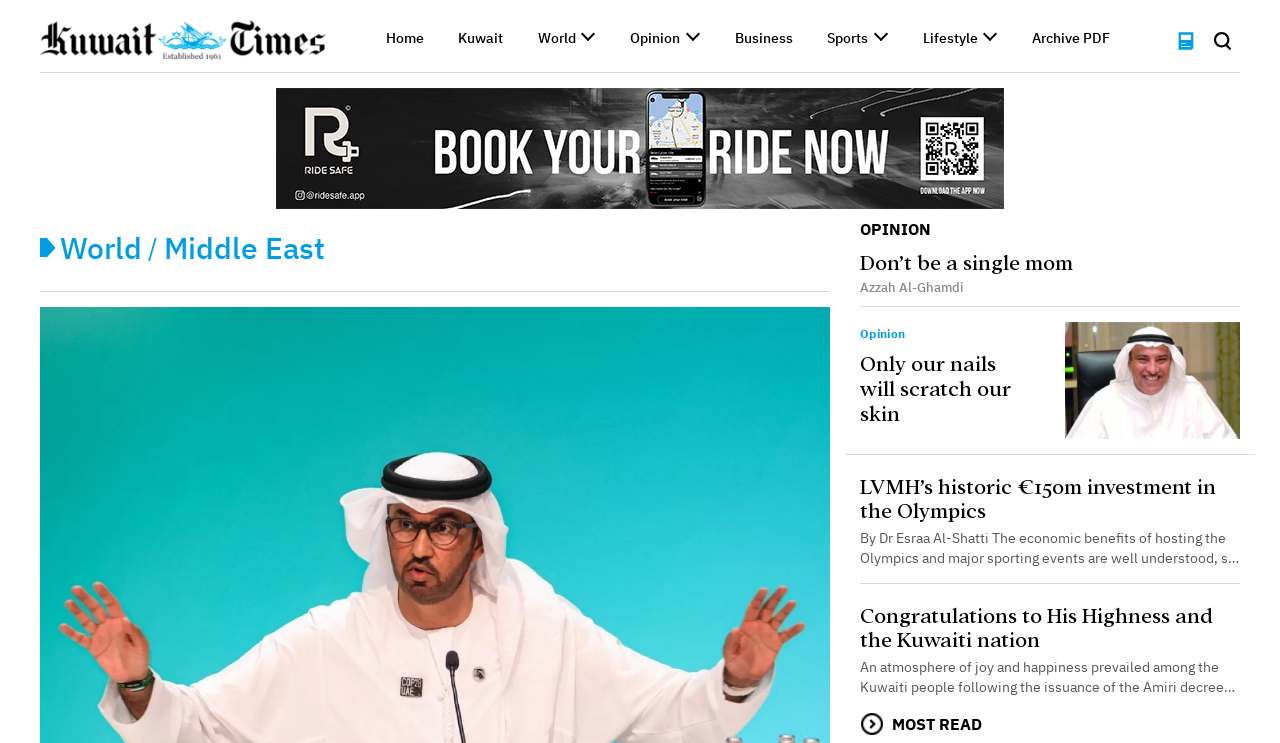Provide the bounding box coordinates of the UI element this sentence describes: "alt="ULIPs"".

None